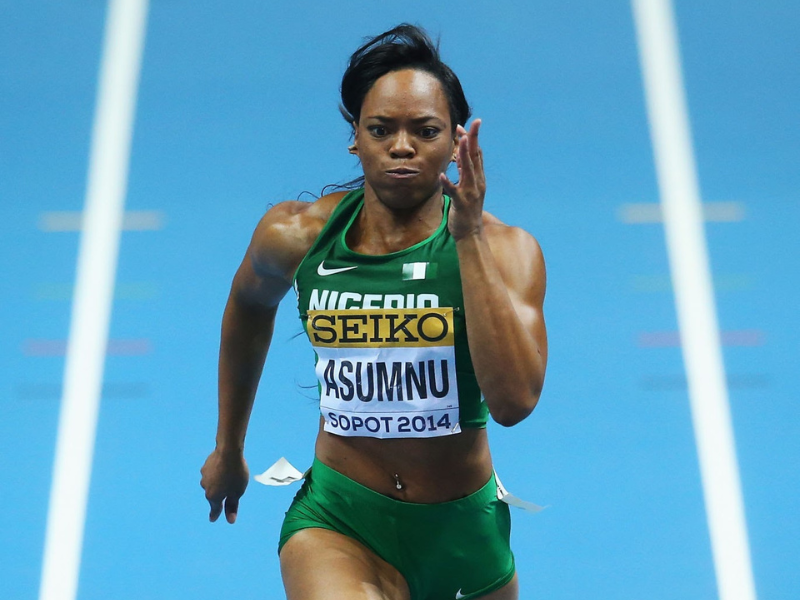How many times was Gloria Asumnu an NCAA Regional qualifier?
Please provide an in-depth and detailed response to the question.

The caption states that Gloria Asumnu was a '19-time NCAA Regional qualifier', indicating that she qualified for the NCAA Regional 19 times during her athletic career.